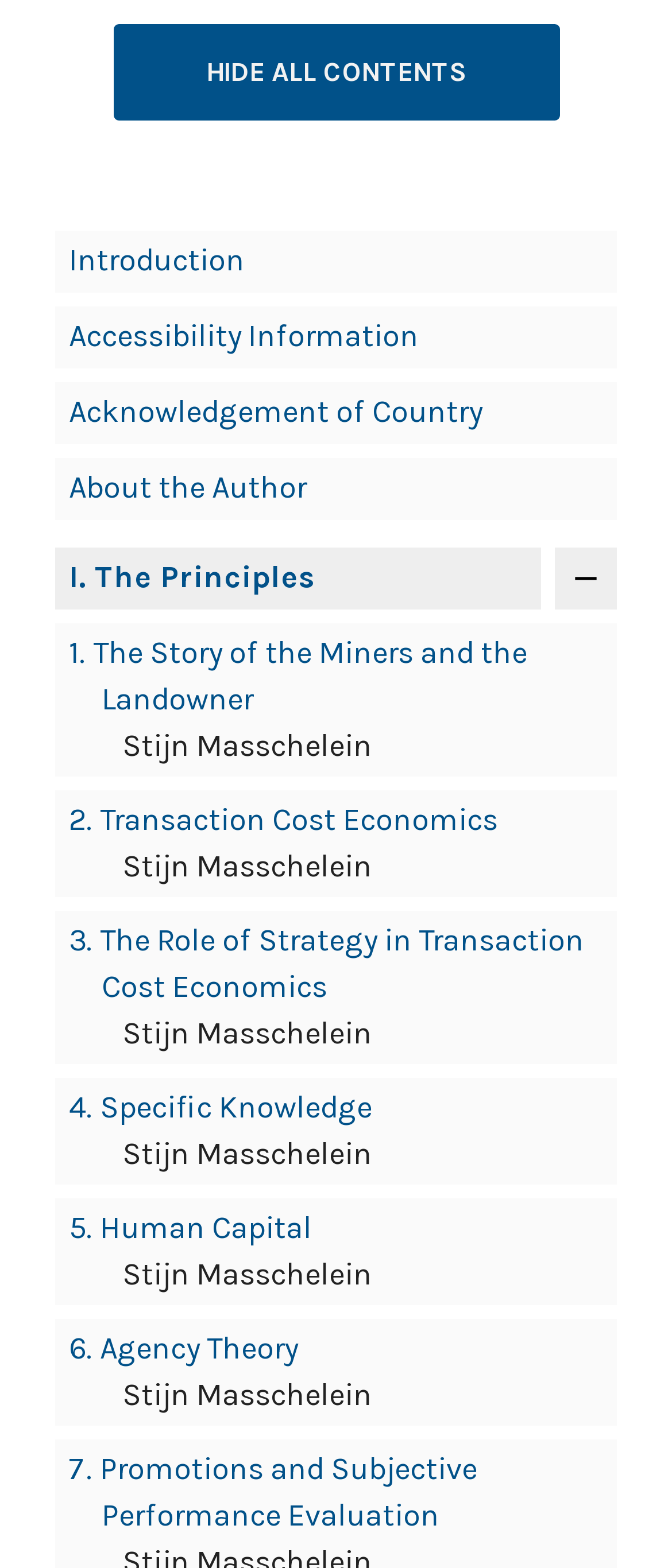What is the first link on the webpage? Using the information from the screenshot, answer with a single word or phrase.

Introduction